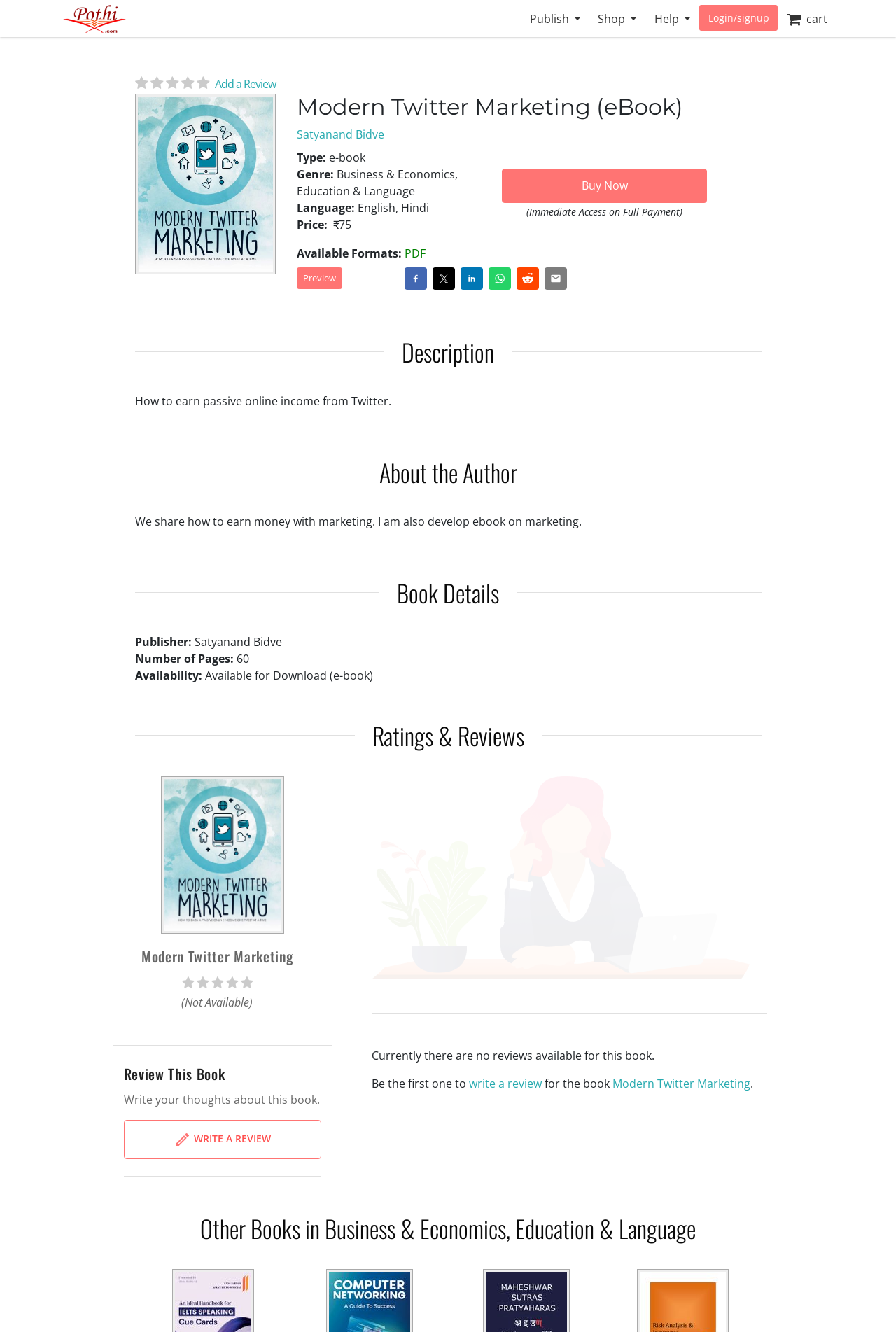Respond with a single word or phrase to the following question: What is the number of pages in the eBook?

60